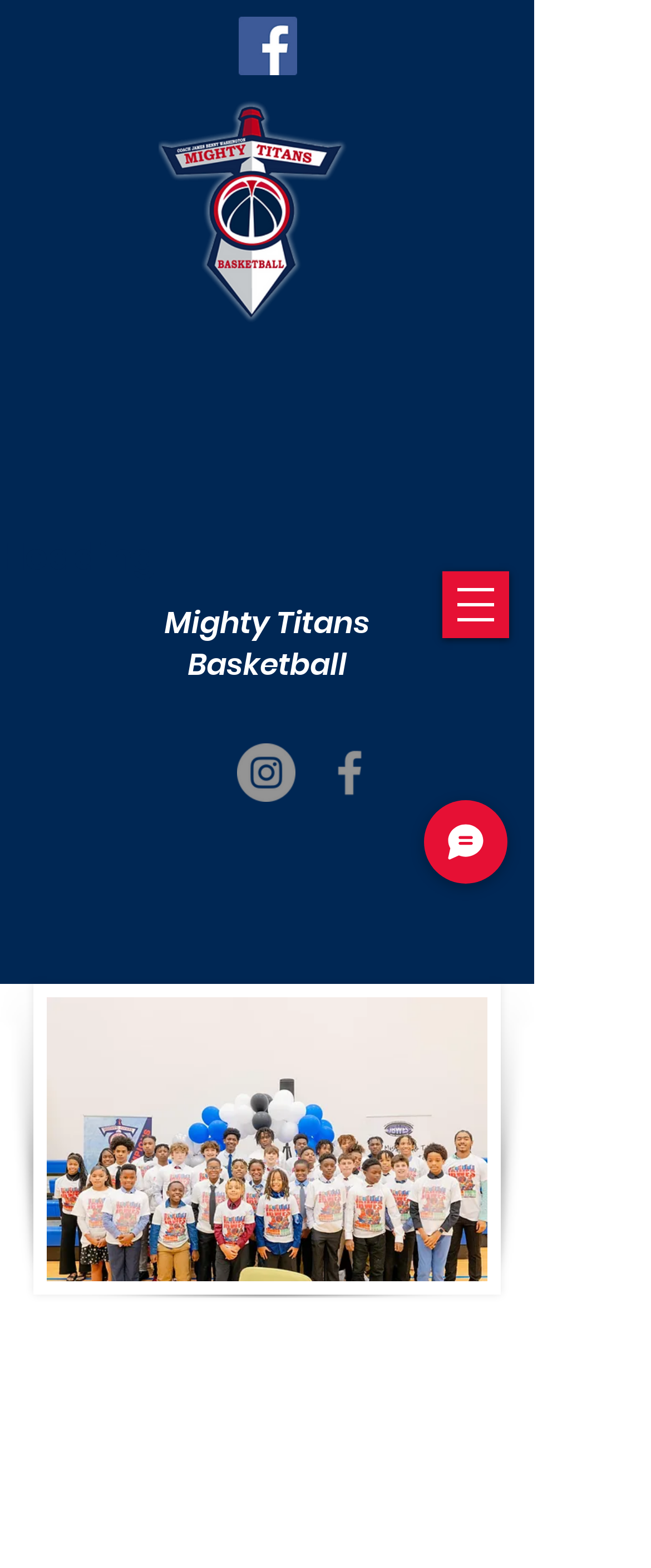Respond with a single word or short phrase to the following question: 
How many headings are there on the webpage?

1